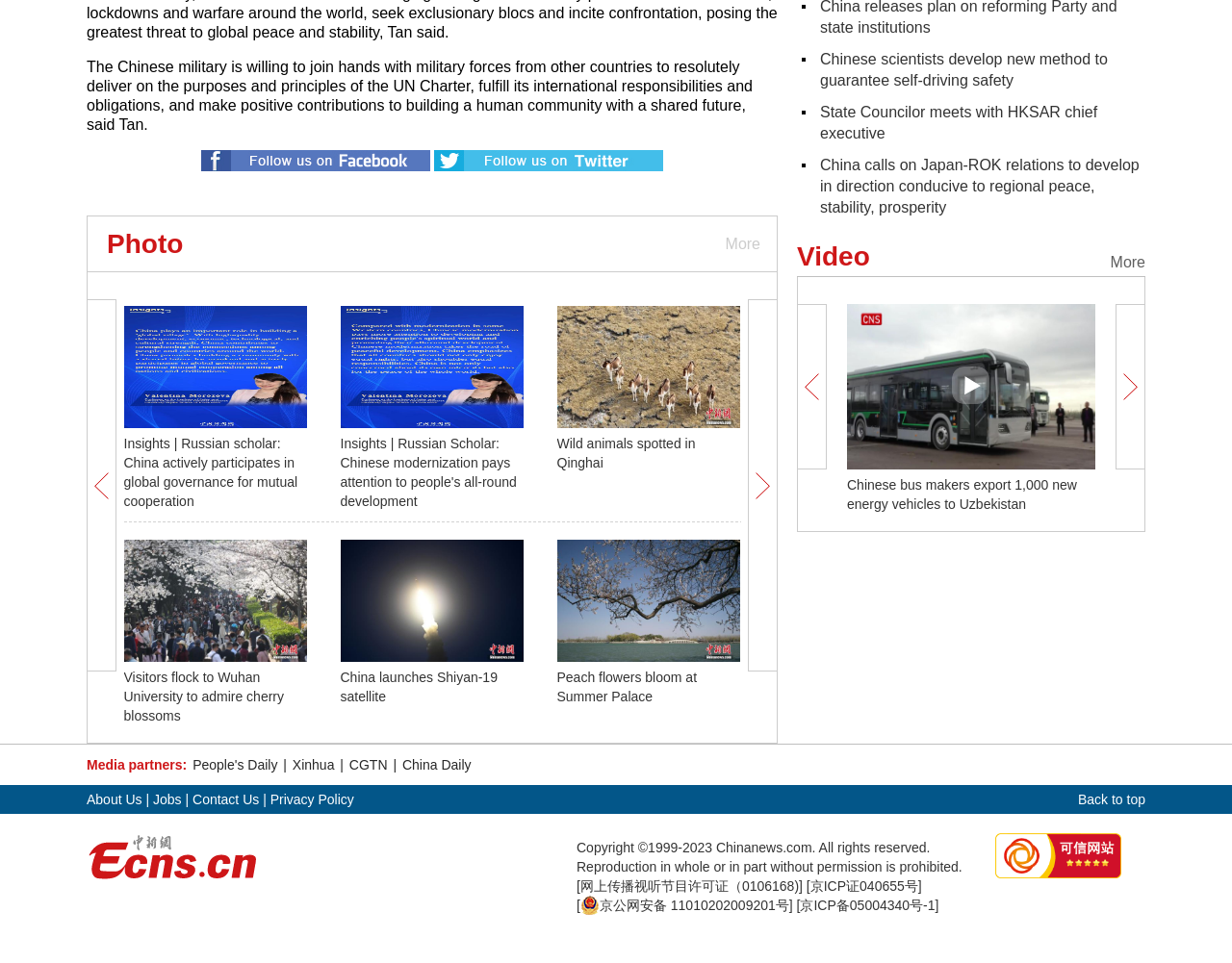Identify the bounding box coordinates for the UI element described as follows: About Us. Use the format (top-left x, top-left y, bottom-right x, bottom-right y) and ensure all values are floating point numbers between 0 and 1.

[0.07, 0.822, 0.115, 0.838]